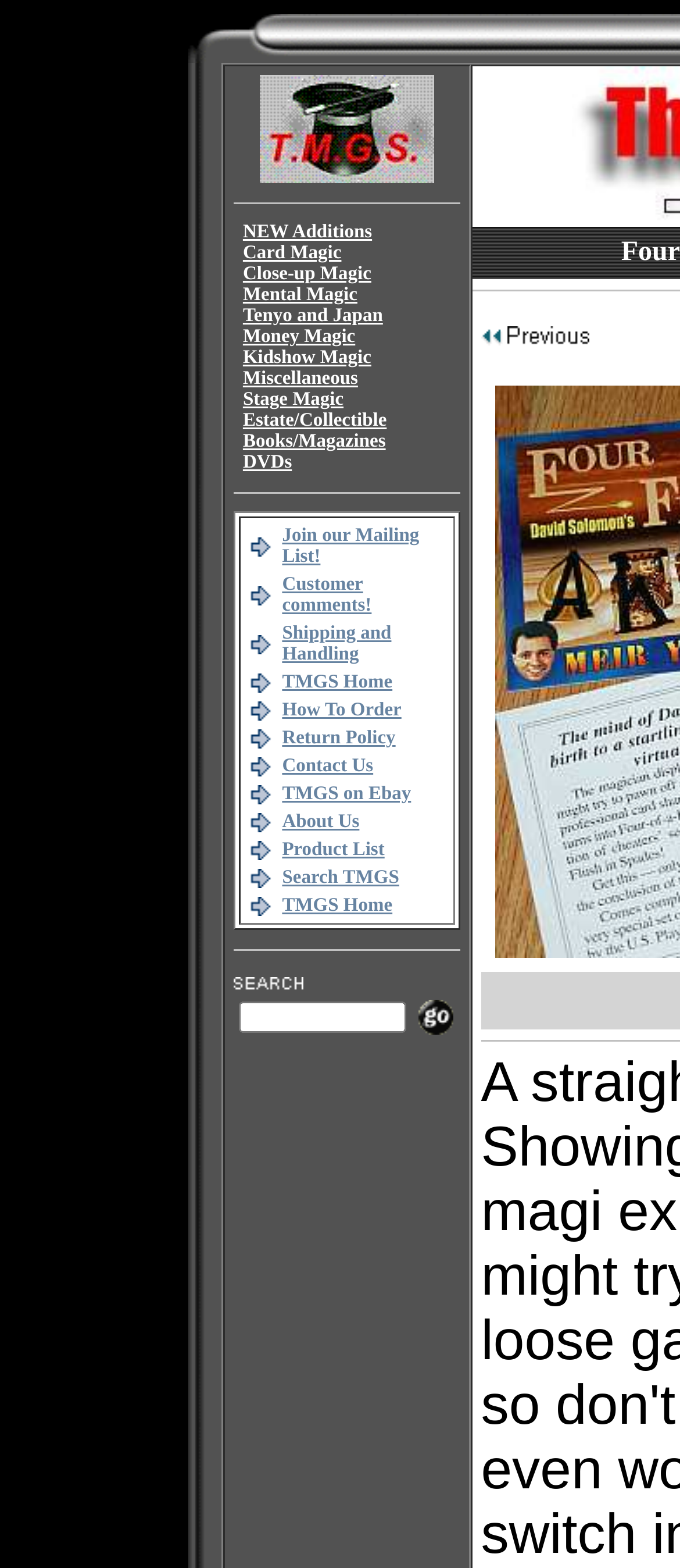Using the given description, provide the bounding box coordinates formatted as (top-left x, top-left y, bottom-right x, bottom-right y), with all values being floating point numbers between 0 and 1. Description: DVDs

[0.376, 0.288, 0.448, 0.302]